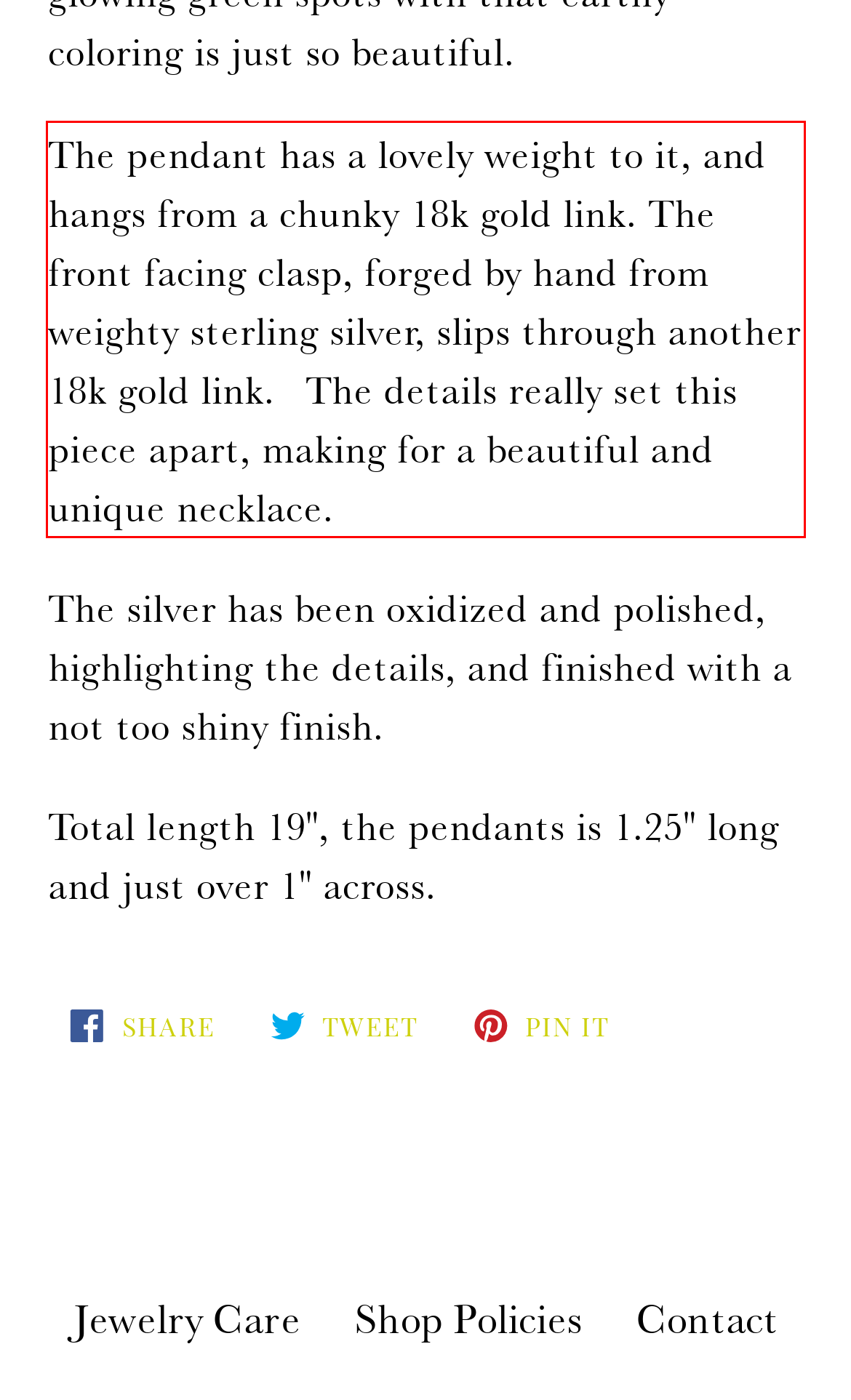Given a webpage screenshot, locate the red bounding box and extract the text content found inside it.

The pendant has a lovely weight to it, and hangs from a chunky 18k gold link. The front facing clasp, forged by hand from weighty sterling silver, slips through another 18k gold link. The details really set this piece apart, making for a beautiful and unique necklace.